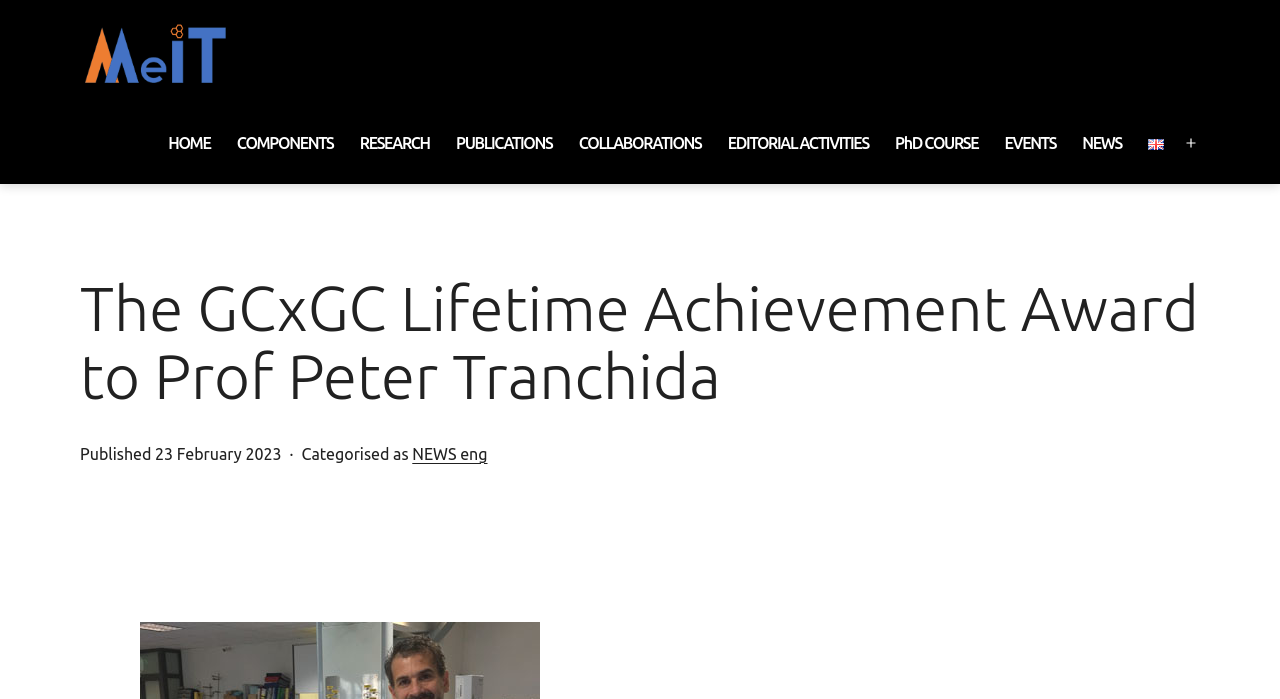Using a single word or phrase, answer the following question: 
What is the category of the news?

NEWS eng